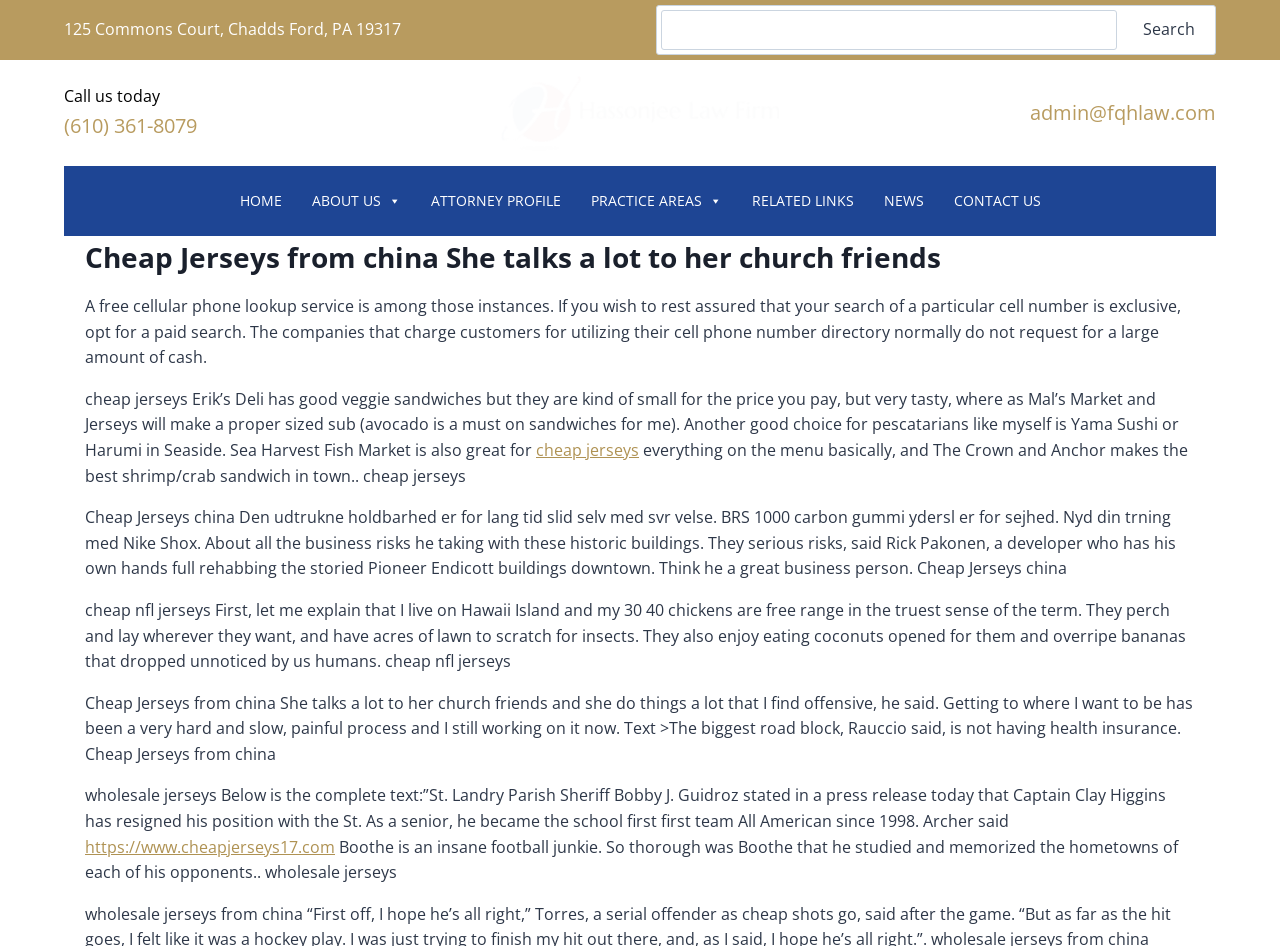Refer to the image and answer the question with as much detail as possible: What is the purpose of the search box?

I inferred the purpose of the search box by reading the static text element above it, which mentions a 'free cellular phone lookup service' and the importance of exclusive search results.